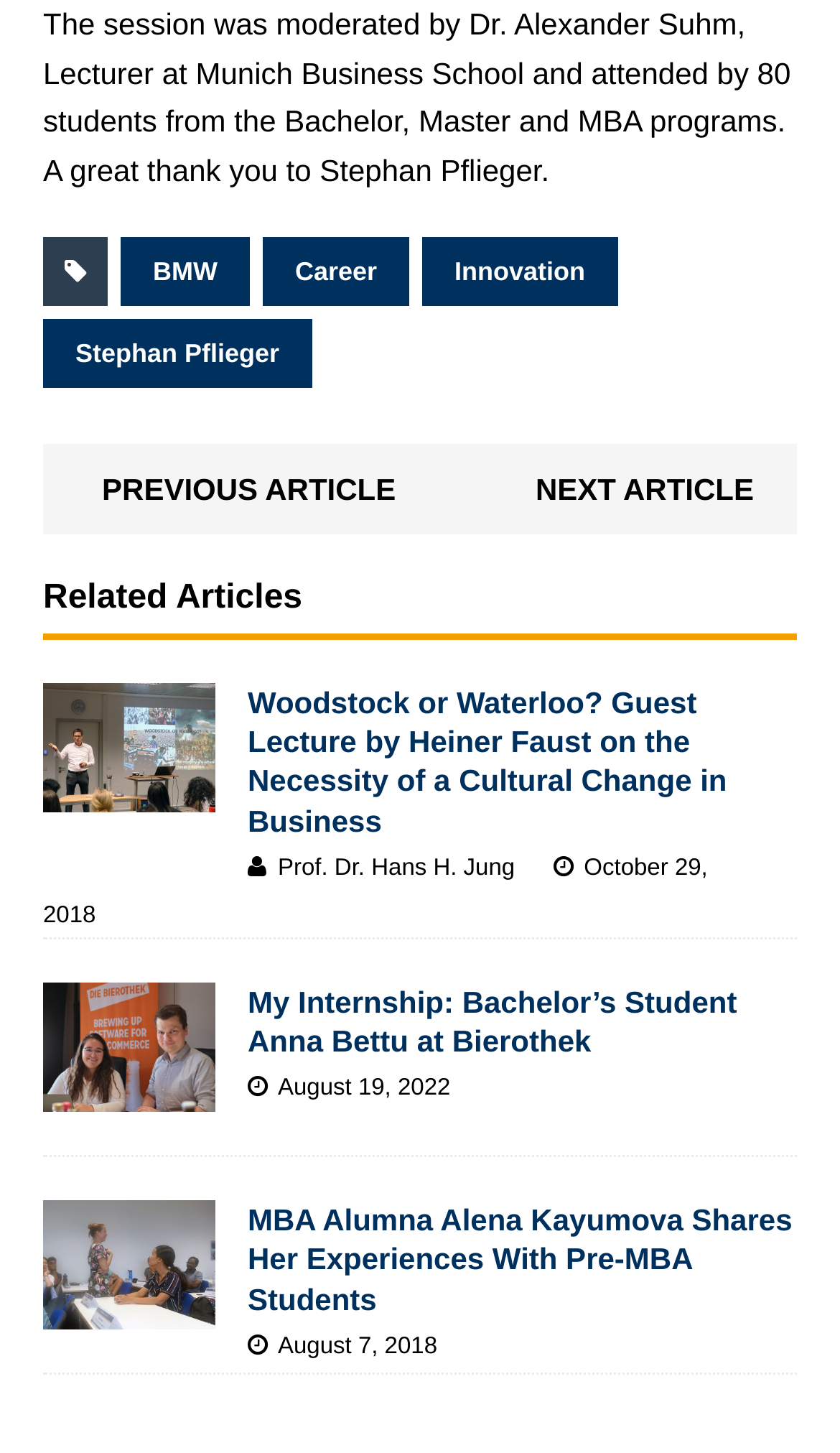Please find the bounding box coordinates for the clickable element needed to perform this instruction: "Read the article about Woodstock or Waterloo".

[0.295, 0.472, 0.865, 0.576]